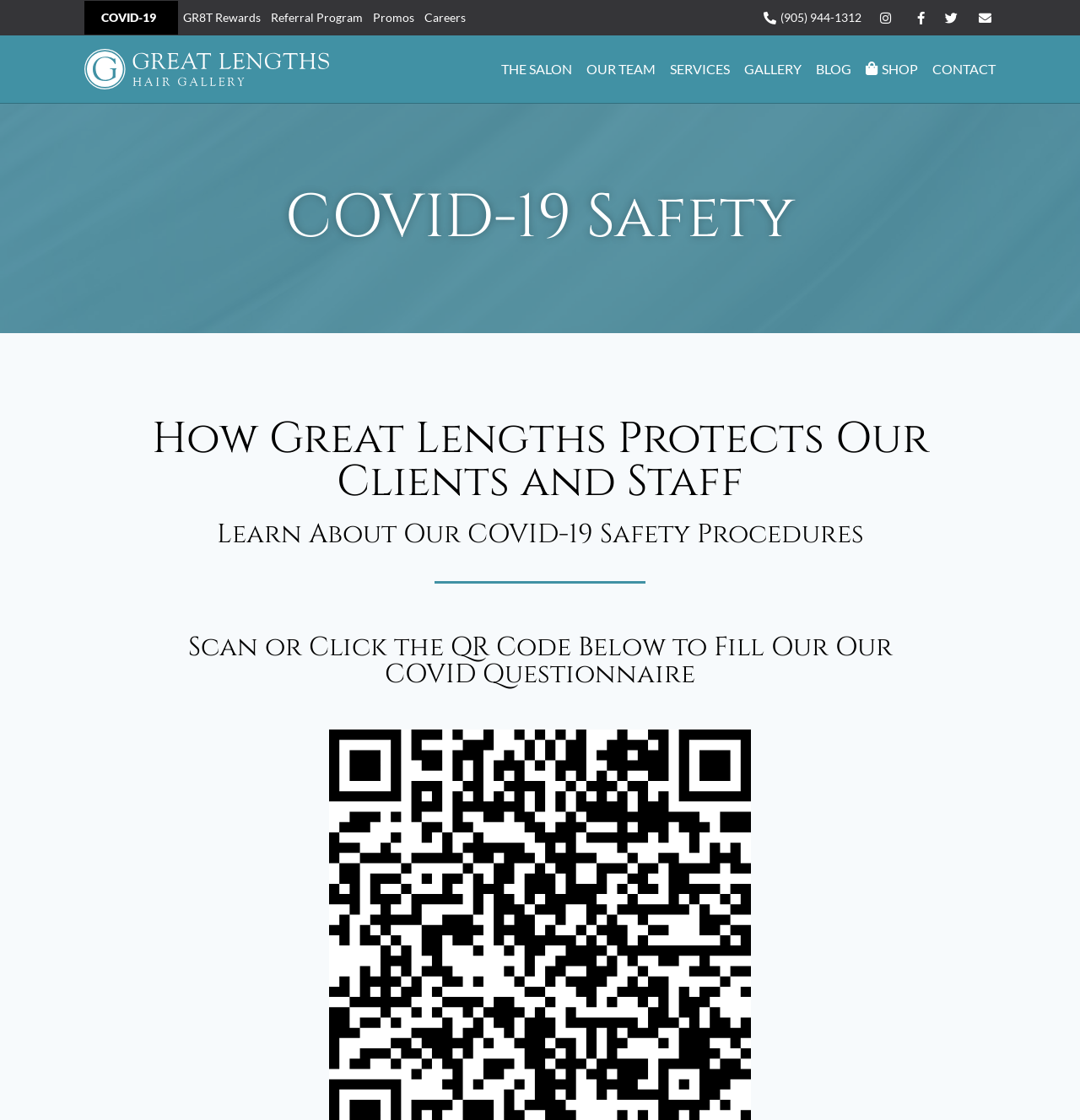What is the title of the second heading on the webpage?
Please give a detailed and elaborate answer to the question based on the image.

I looked at the headings on the webpage and found the second heading, which is 'How Great Lengths Protects Our Clients and Staff'.